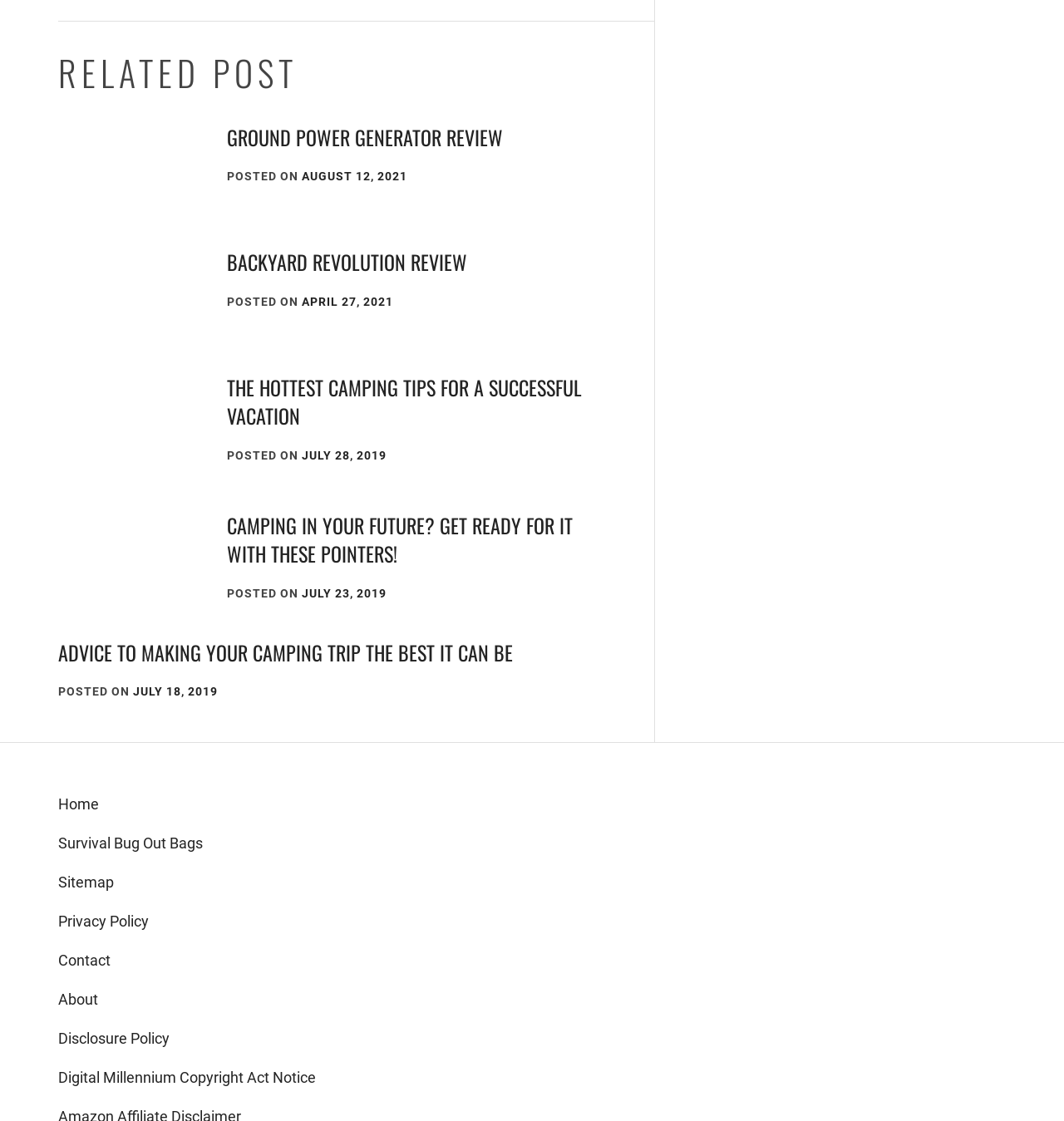Identify the bounding box coordinates for the element you need to click to achieve the following task: "read THE HOTTEST CAMPING TIPS FOR A SUCCESSFUL VACATION". Provide the bounding box coordinates as four float numbers between 0 and 1, in the form [left, top, right, bottom].

[0.213, 0.332, 0.547, 0.384]